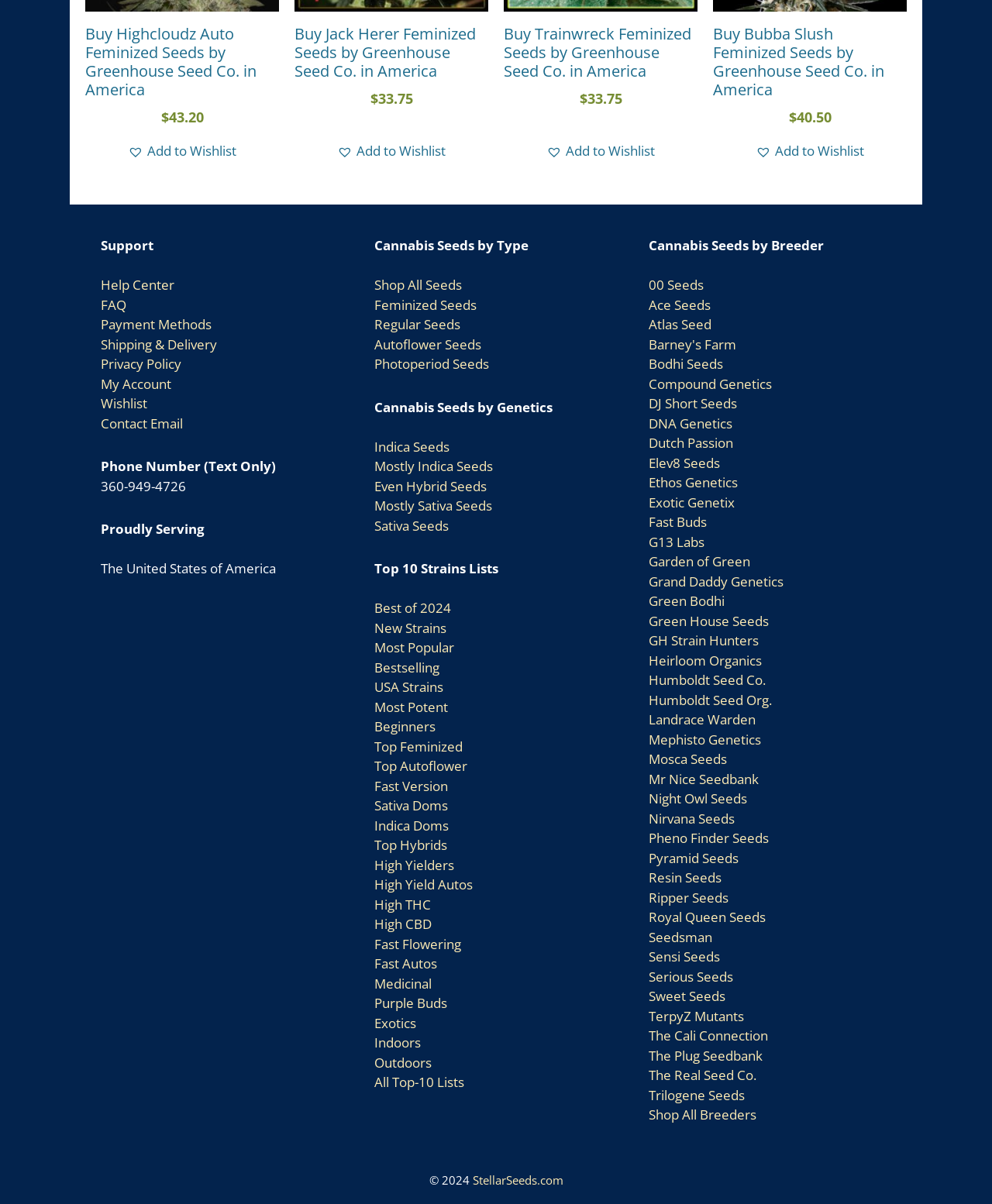Please answer the following question using a single word or phrase: 
What type of products are sold on this website?

Cannabis seeds